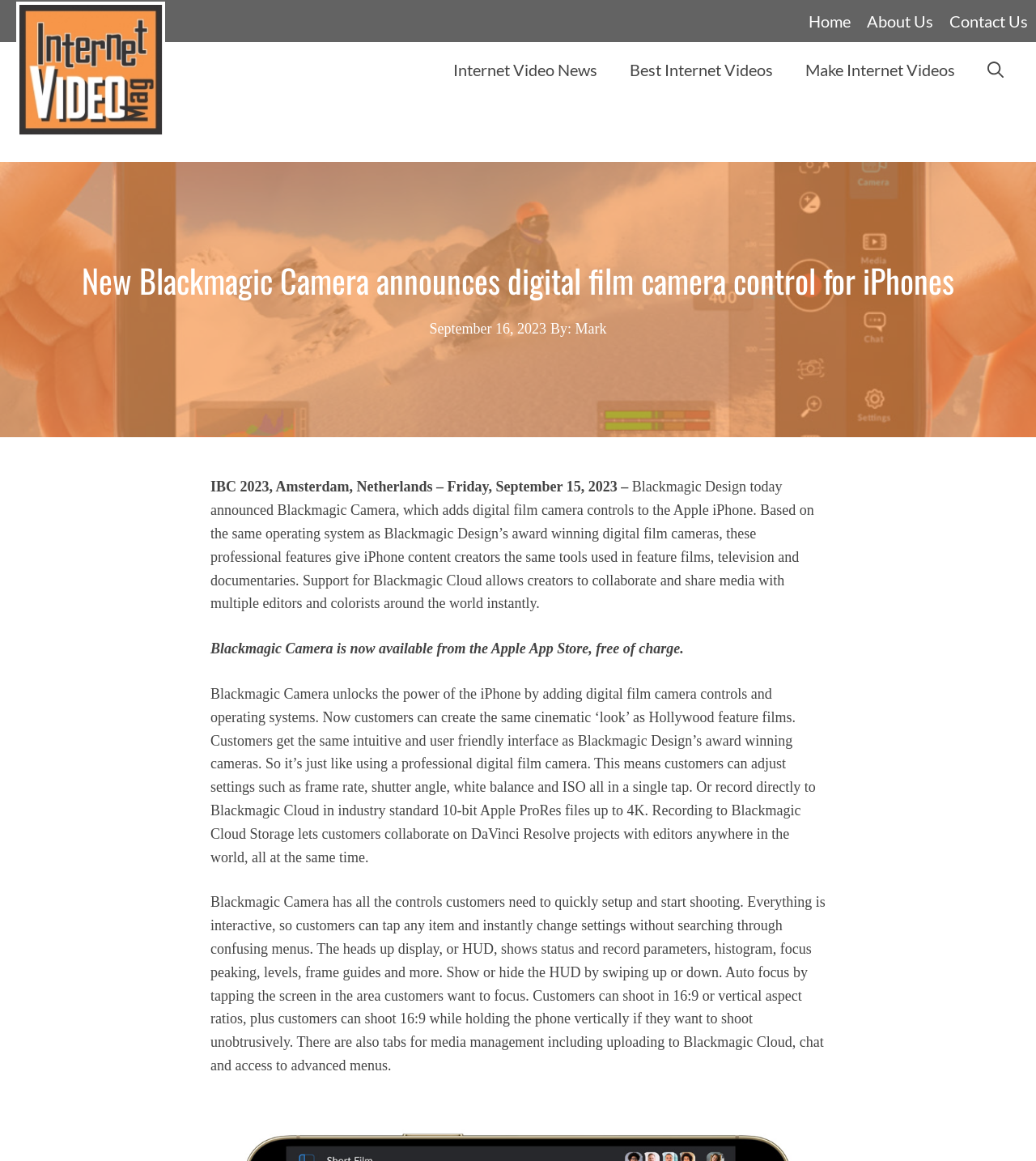Please predict the bounding box coordinates (top-left x, top-left y, bottom-right x, bottom-right y) for the UI element in the screenshot that fits the description: Home

[0.78, 0.01, 0.821, 0.026]